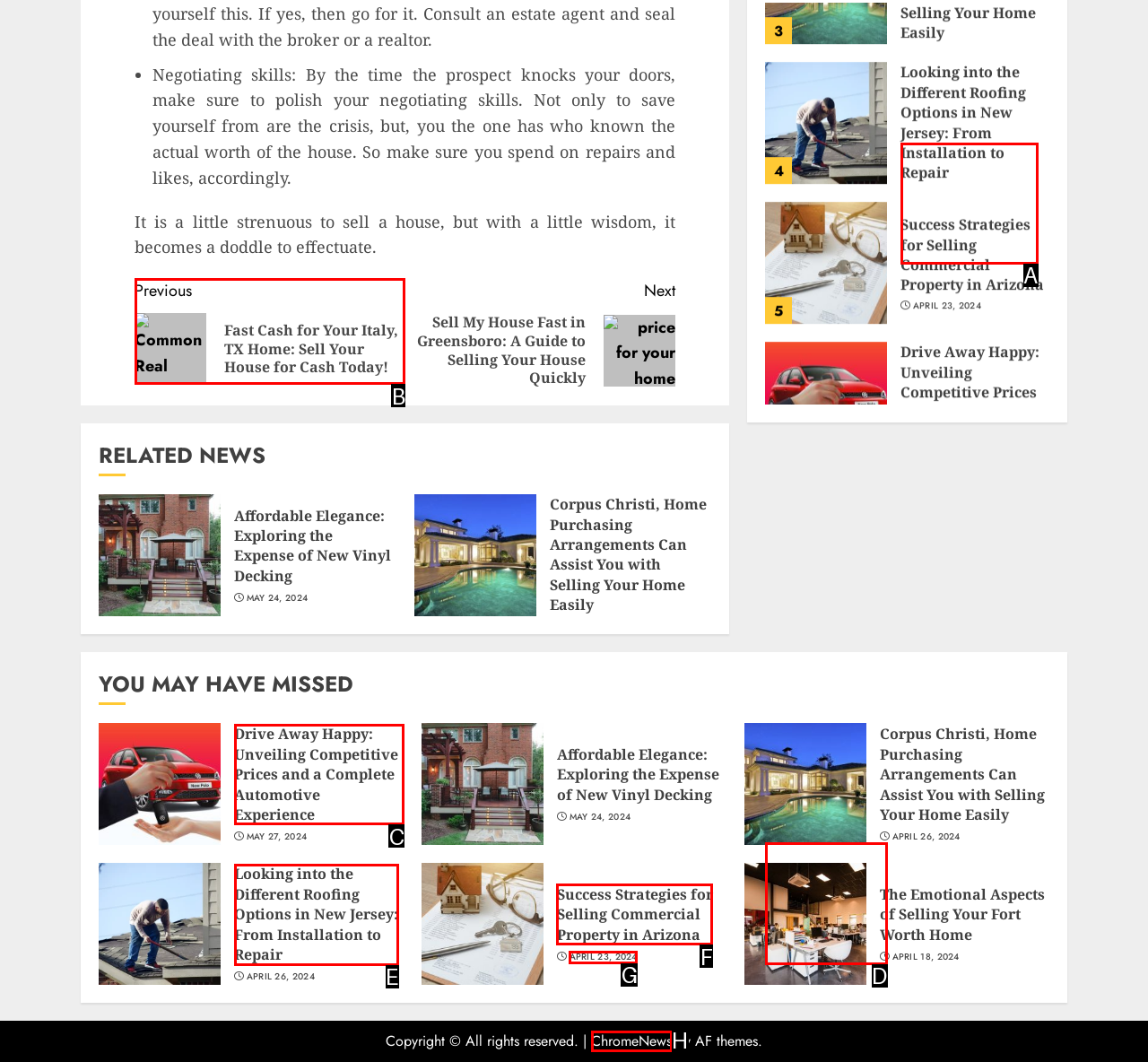Which option should be clicked to execute the task: Search for a last name?
Reply with the letter of the chosen option.

None